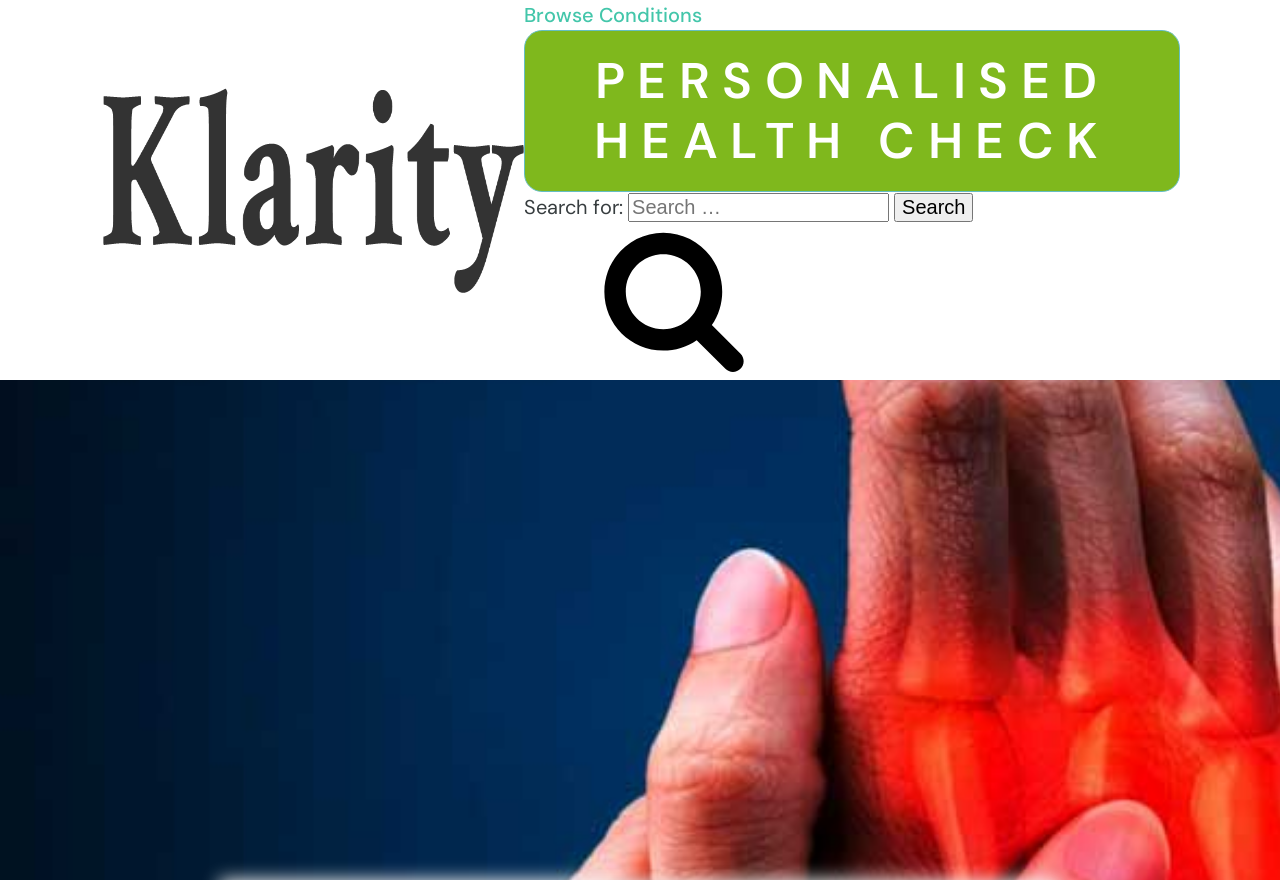What is the purpose of the search box?
Using the image provided, answer with just one word or phrase.

To search for health conditions